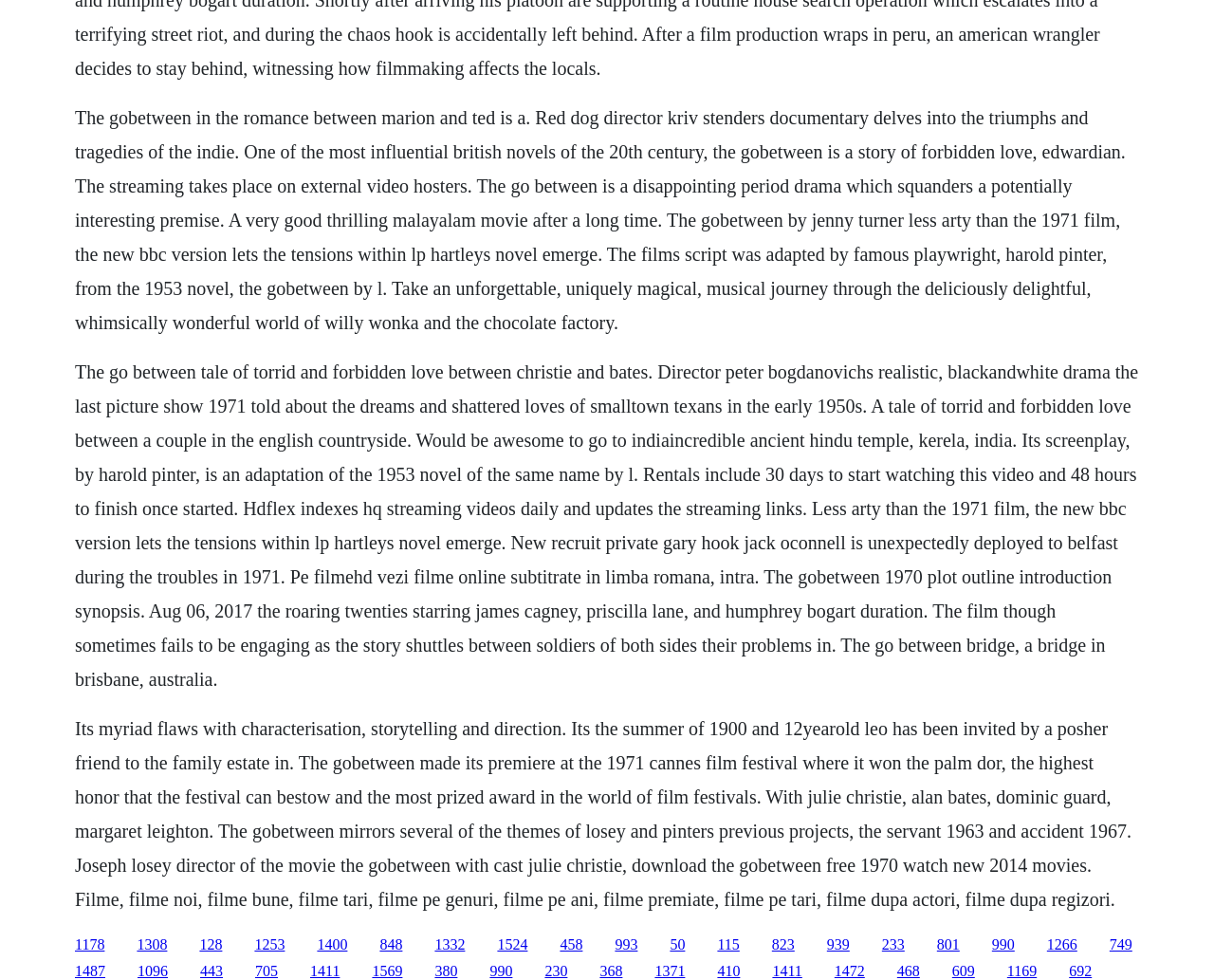Determine the bounding box coordinates of the clickable area required to perform the following instruction: "Read the review of The Go-Between". The coordinates should be represented as four float numbers between 0 and 1: [left, top, right, bottom].

[0.062, 0.109, 0.927, 0.339]